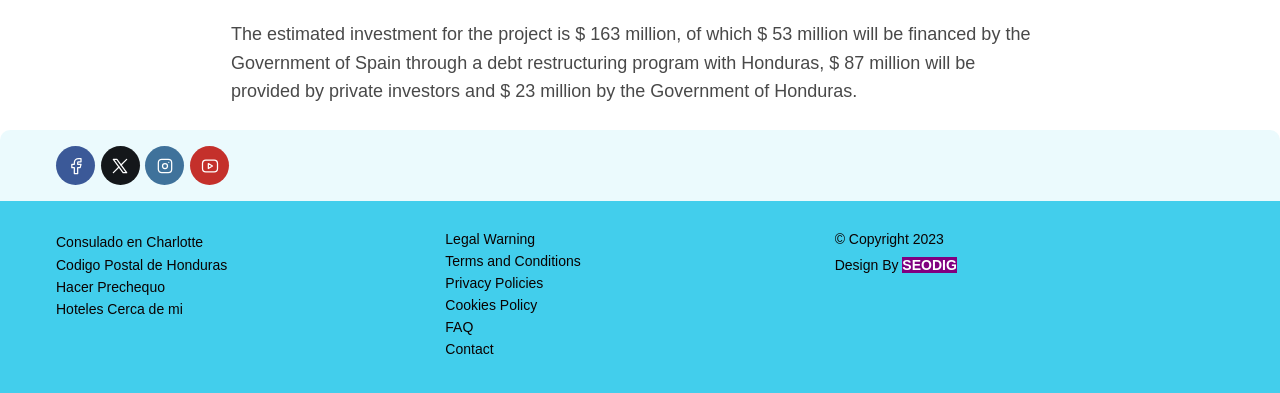Using the information in the image, could you please answer the following question in detail:
What is the copyright year mentioned on the webpage?

The answer can be found in the StaticText element with the text '© Copyright 2023', which indicates the copyright year.